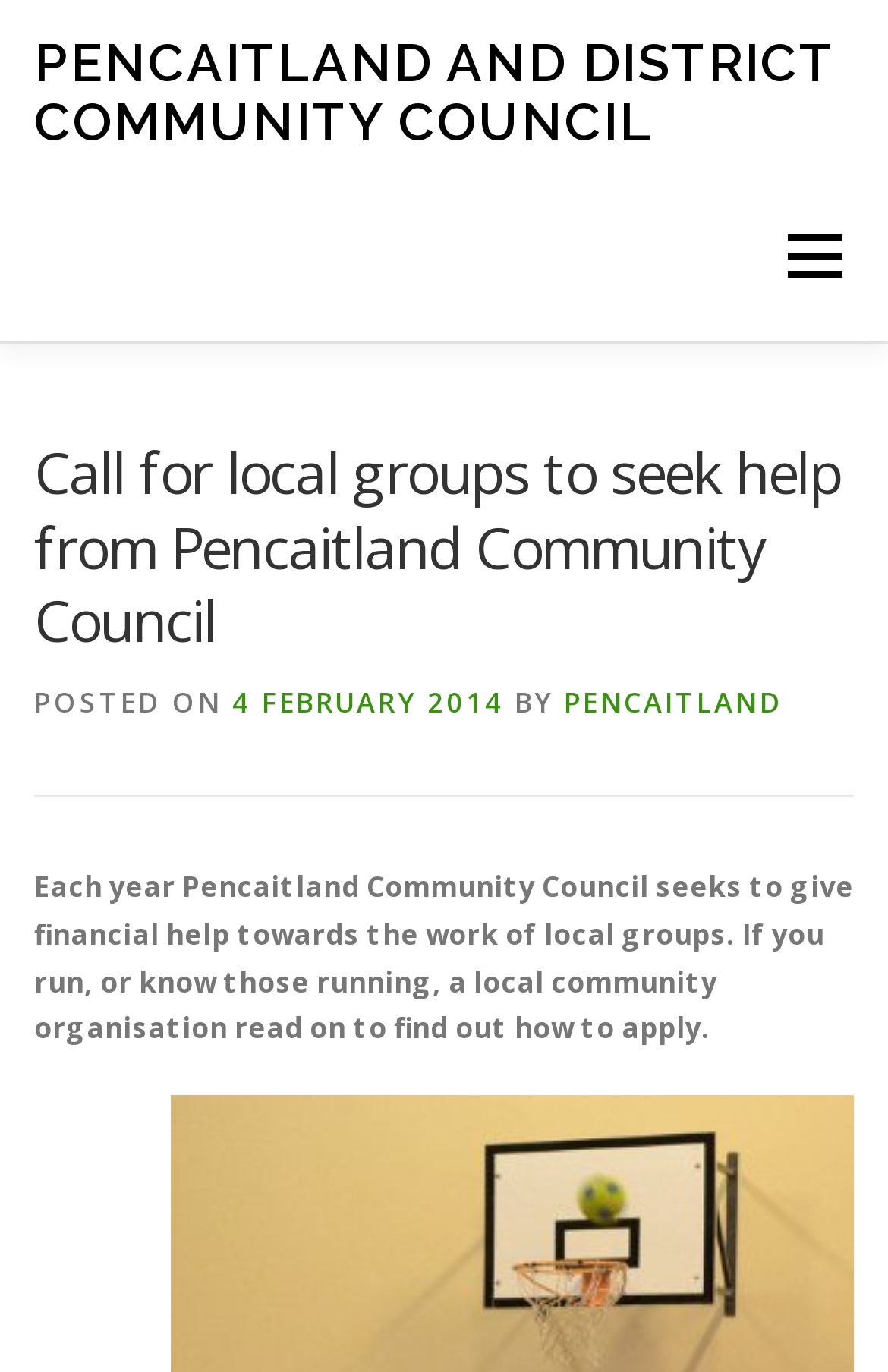Locate the bounding box coordinates of the element that should be clicked to fulfill the instruction: "View 'About the village' information".

[0.233, 0.373, 0.962, 0.445]